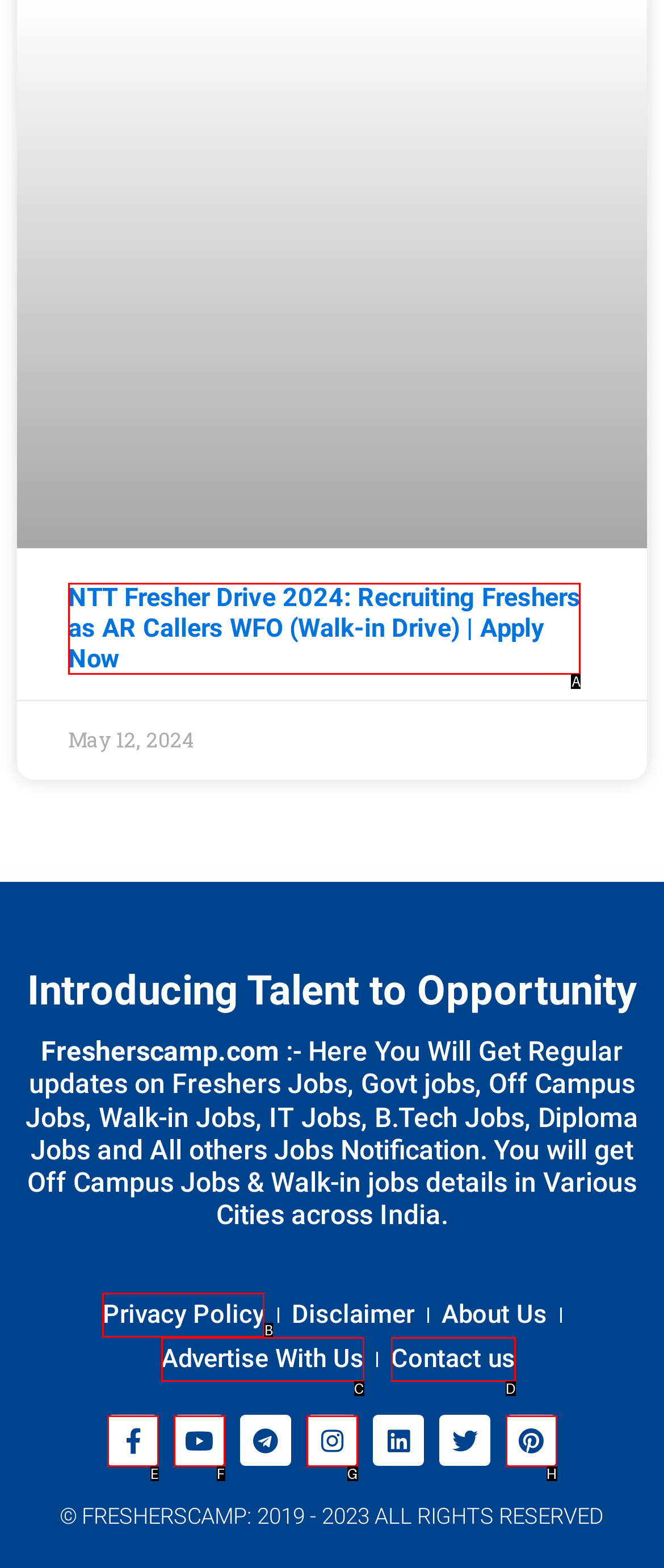Choose the UI element to click on to achieve this task: Apply for NTT Fresher Drive 2024. Reply with the letter representing the selected element.

A